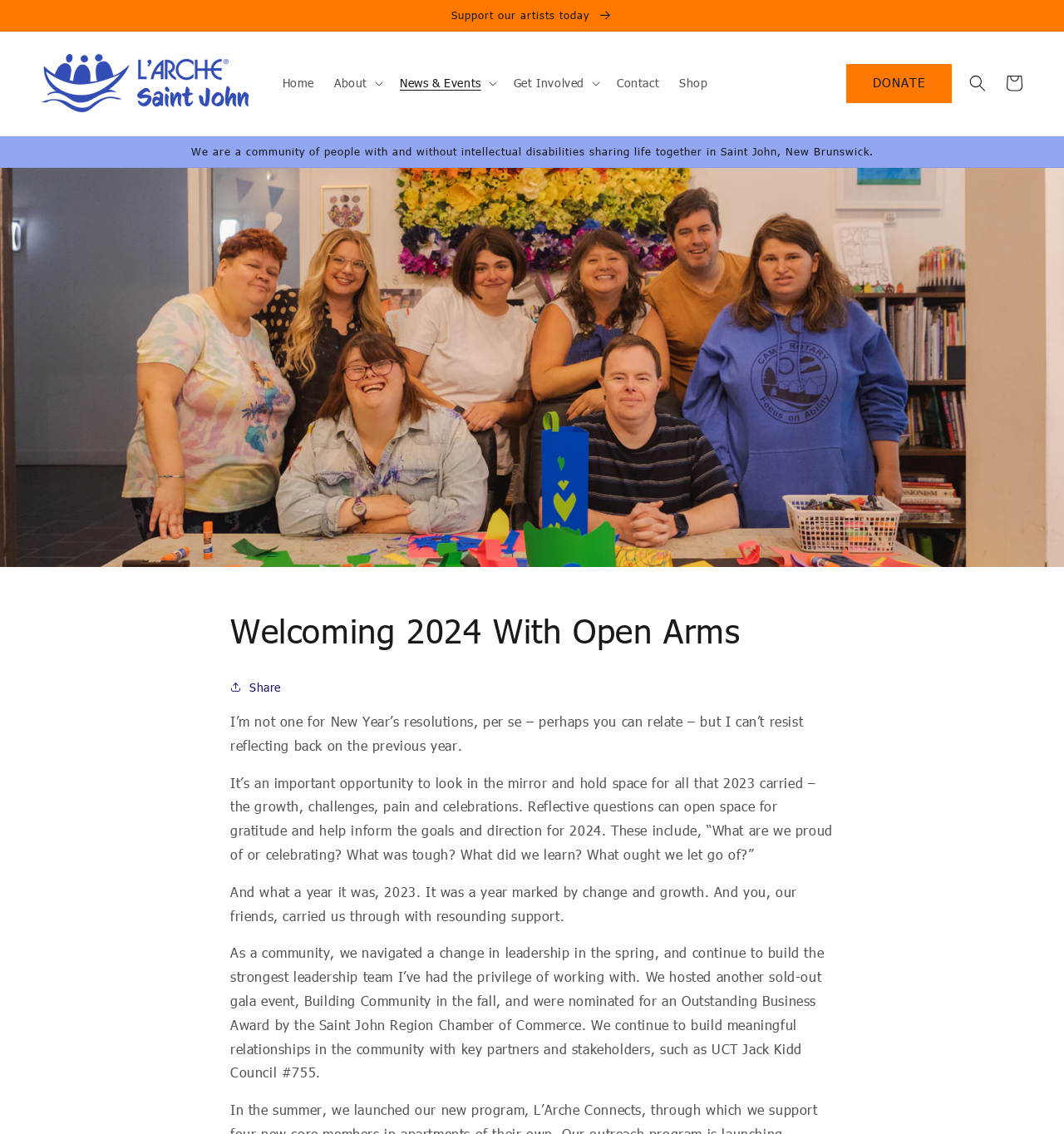What is the name of the award the community was nominated for?
Please answer the question with as much detail as possible using the screenshot.

I determined the answer by reading the text in the article section, which states that the community 'were nominated for an Outstanding Business Award by the Saint John Region Chamber of Commerce'.